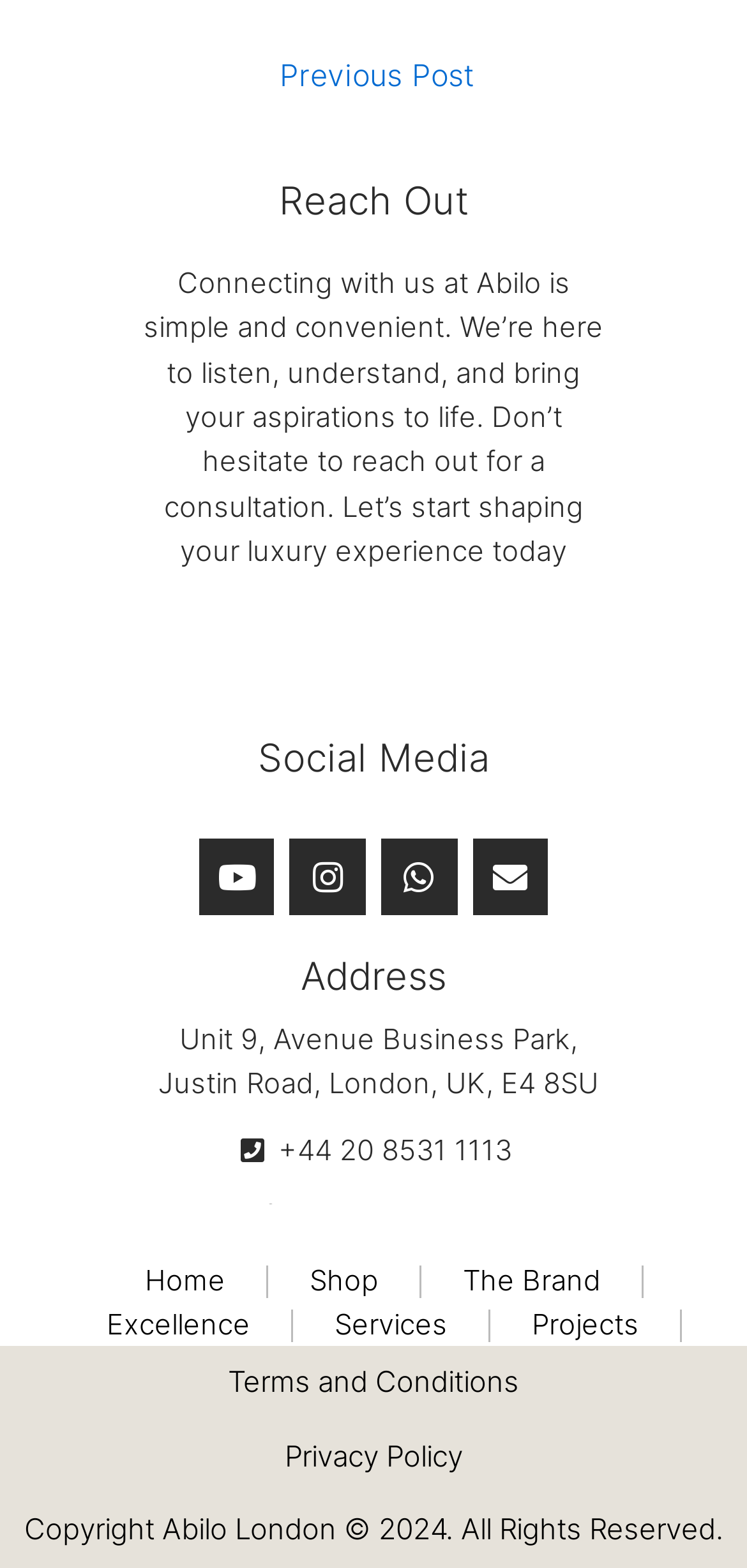Please determine the bounding box coordinates of the section I need to click to accomplish this instruction: "Contact us via Whatsapp".

[0.51, 0.535, 0.612, 0.584]